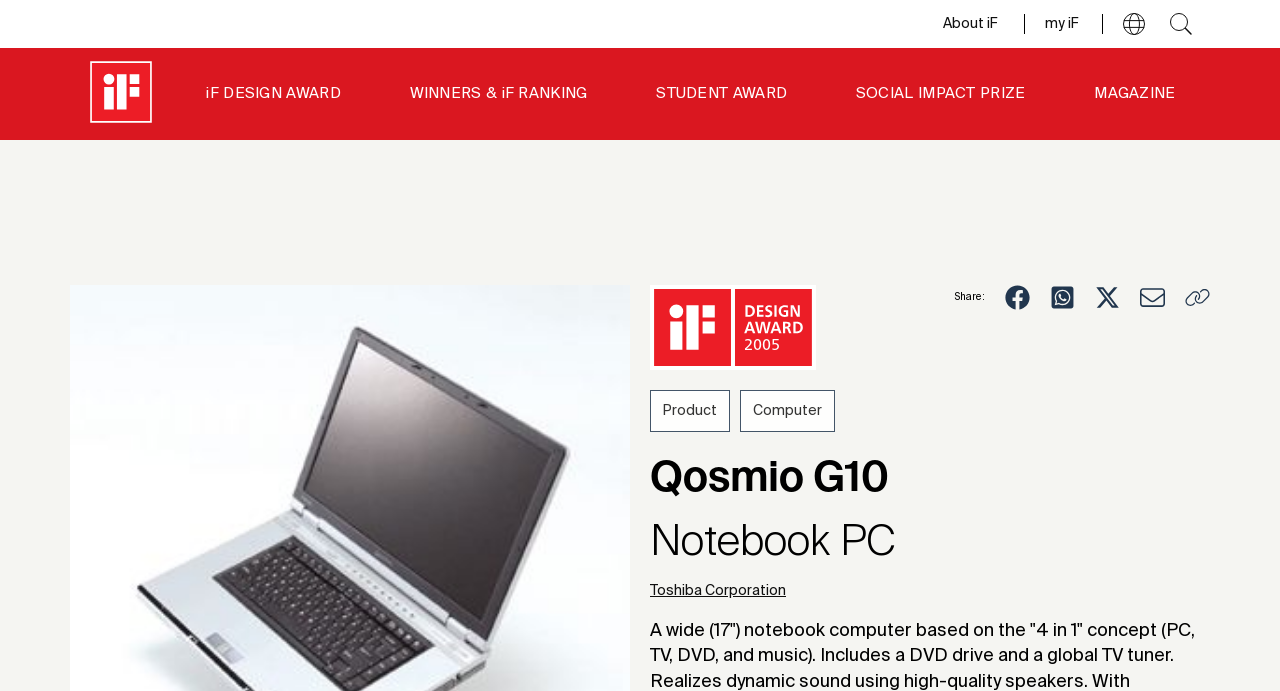Identify the coordinates of the bounding box for the element described below: "parent_node: iF DESIGN AWARD". Return the coordinates as four float numbers between 0 and 1: [left, top, right, bottom].

[0.055, 0.088, 0.134, 0.184]